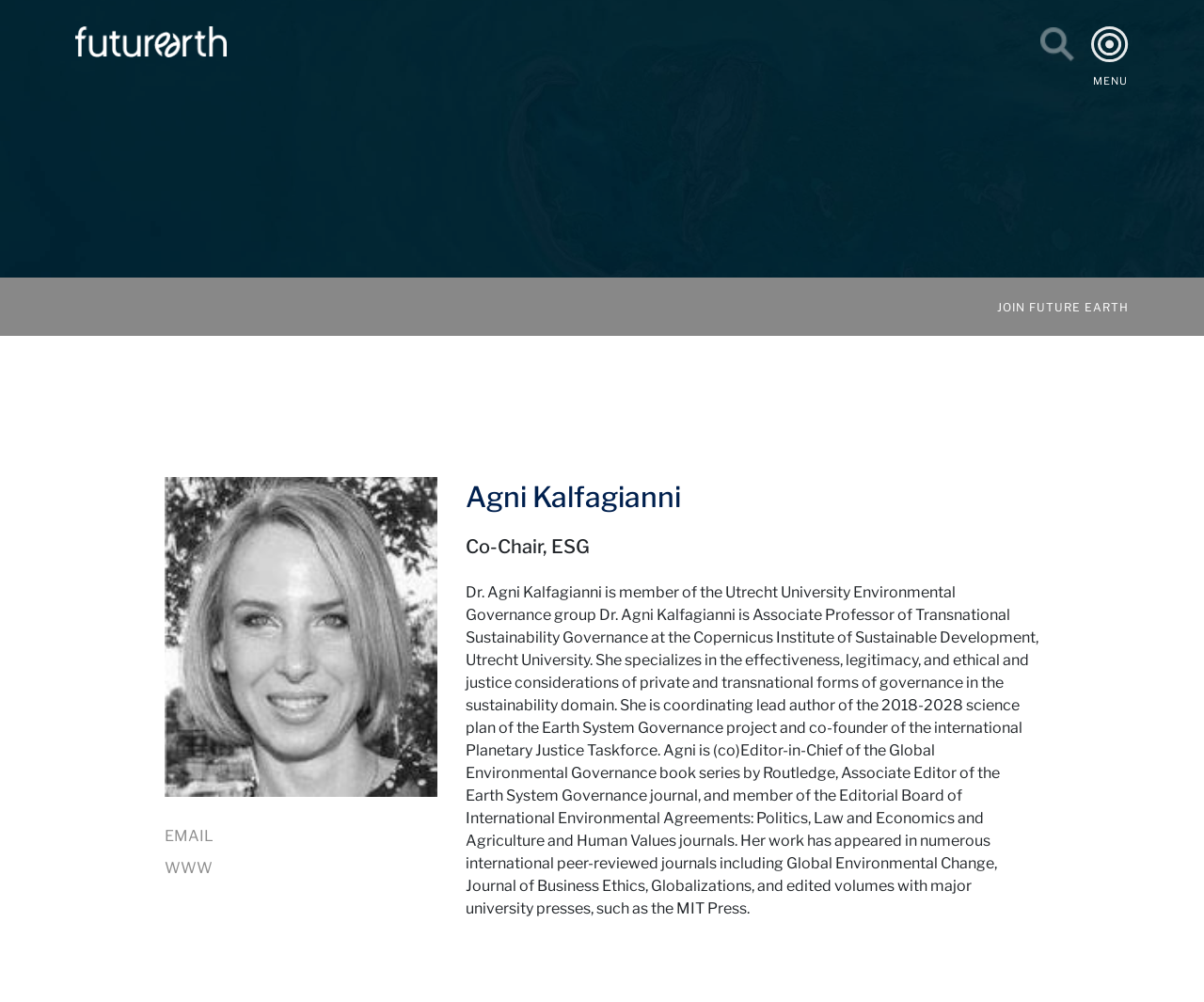What is Agni Kalfagianni's profession?
Based on the image content, provide your answer in one word or a short phrase.

Associate Professor